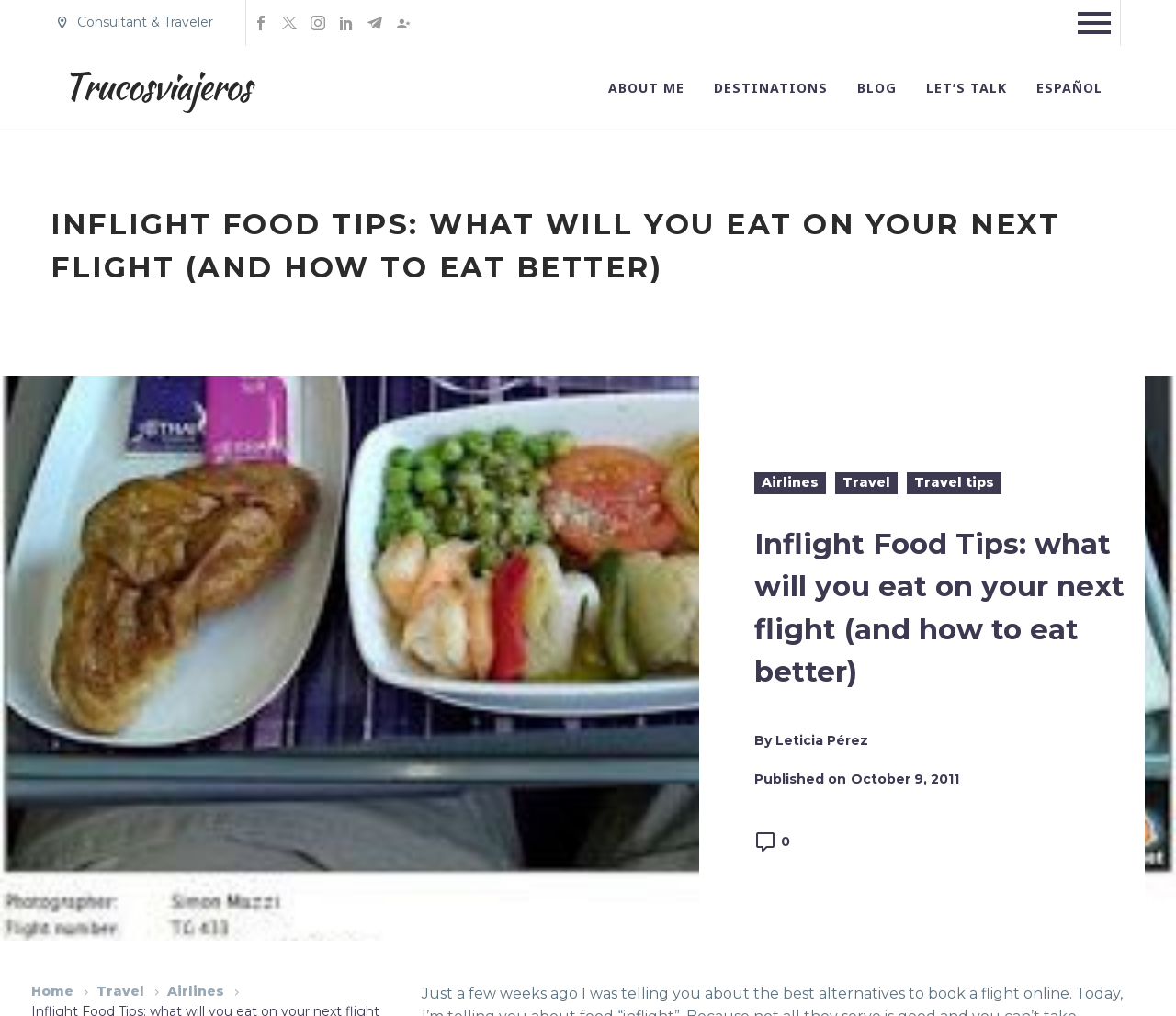What are the categories of links at the top of the webpage?
Please interpret the details in the image and answer the question thoroughly.

I found these categories by examining the links at the top of the webpage, which include social media icons, 'About me', 'Destinations', 'Blog', 'Let's talk', and 'Español'.